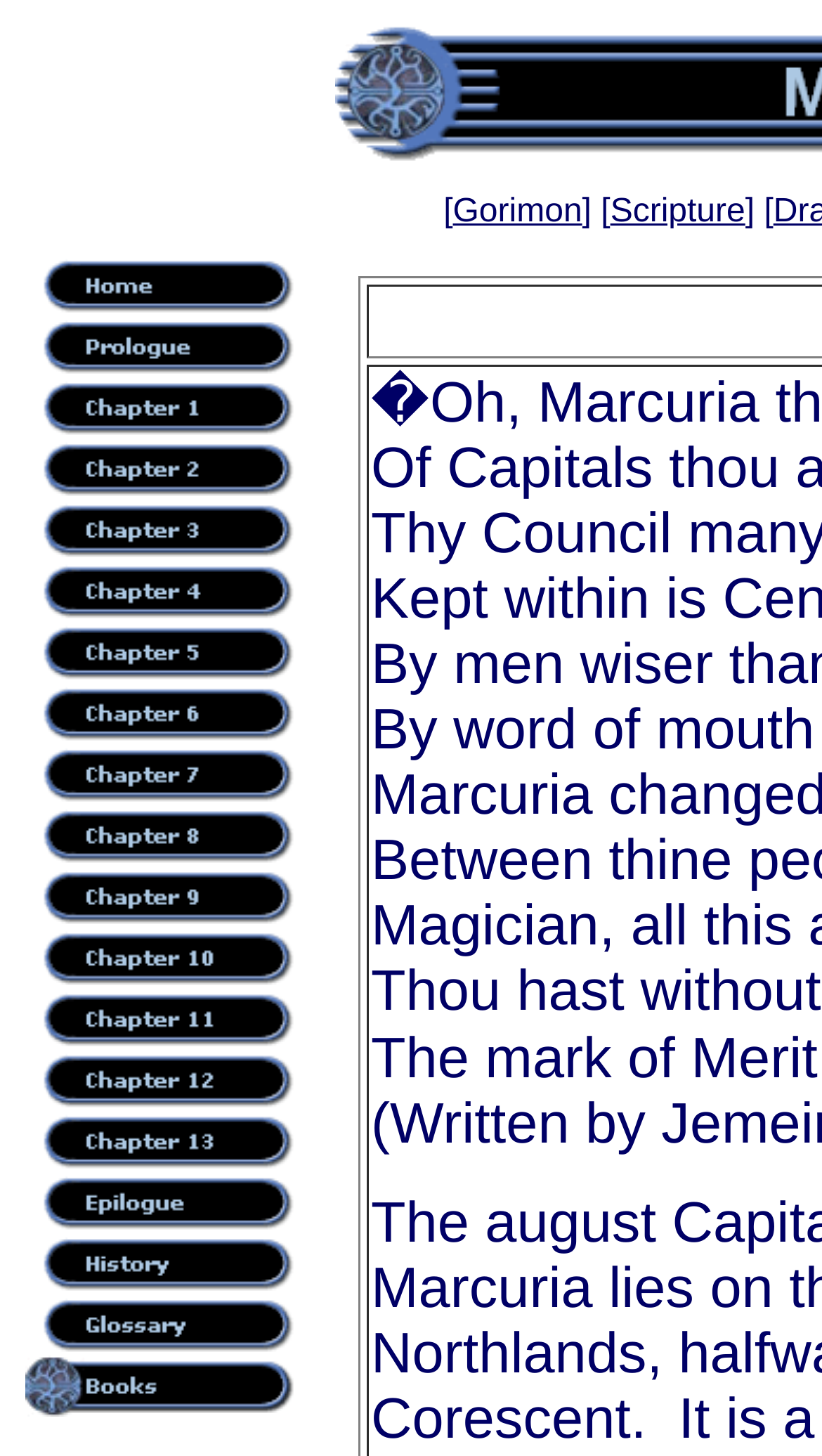Describe every aspect of the webpage comprehensively.

The webpage is titled "Marcuria" and has a layout with multiple sections. At the top, there are four empty table cells, followed by a row with two links, "Gorimon" and "Scripture", positioned side by side. Below this row, there is a large table that occupies most of the page, with a single column and multiple rows.

The table contains a list of chapter links, each with an accompanying image. The chapters are numbered from 1 to 13, with additional links for "Prologue", "Epilogue", "History", "Glossary", and "Books". Each chapter link is positioned below the previous one, with a small gap in between. The images associated with each chapter are small and placed next to their corresponding links.

The overall structure of the page is simple and organized, with a clear hierarchy of elements. The chapter links and images are the main focus of the page, and they are arranged in a straightforward and easy-to-navigate manner.